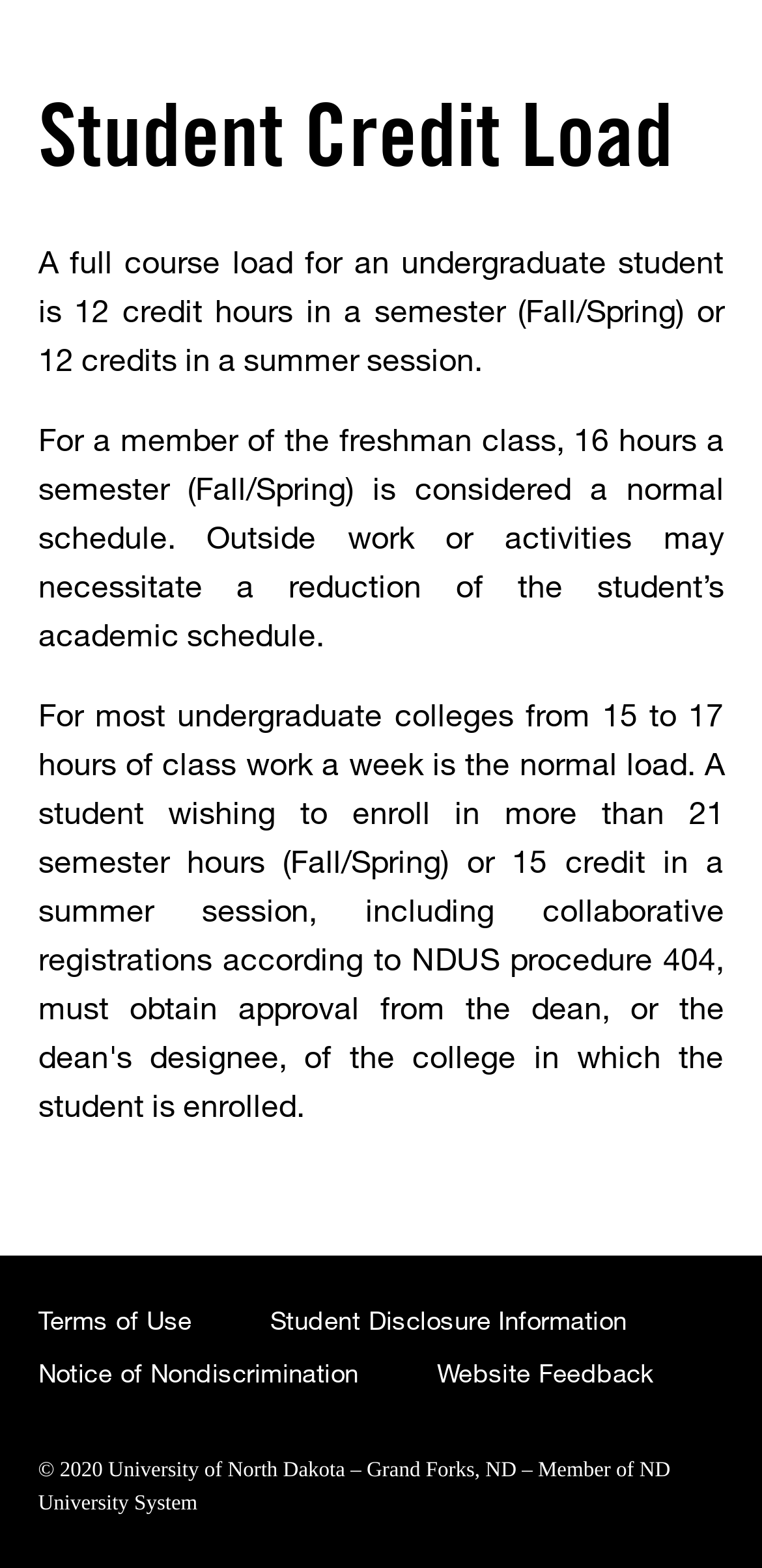Given the description of the UI element: "Website Feedback", predict the bounding box coordinates in the form of [left, top, right, bottom], with each value being a float between 0 and 1.

[0.573, 0.865, 0.859, 0.887]